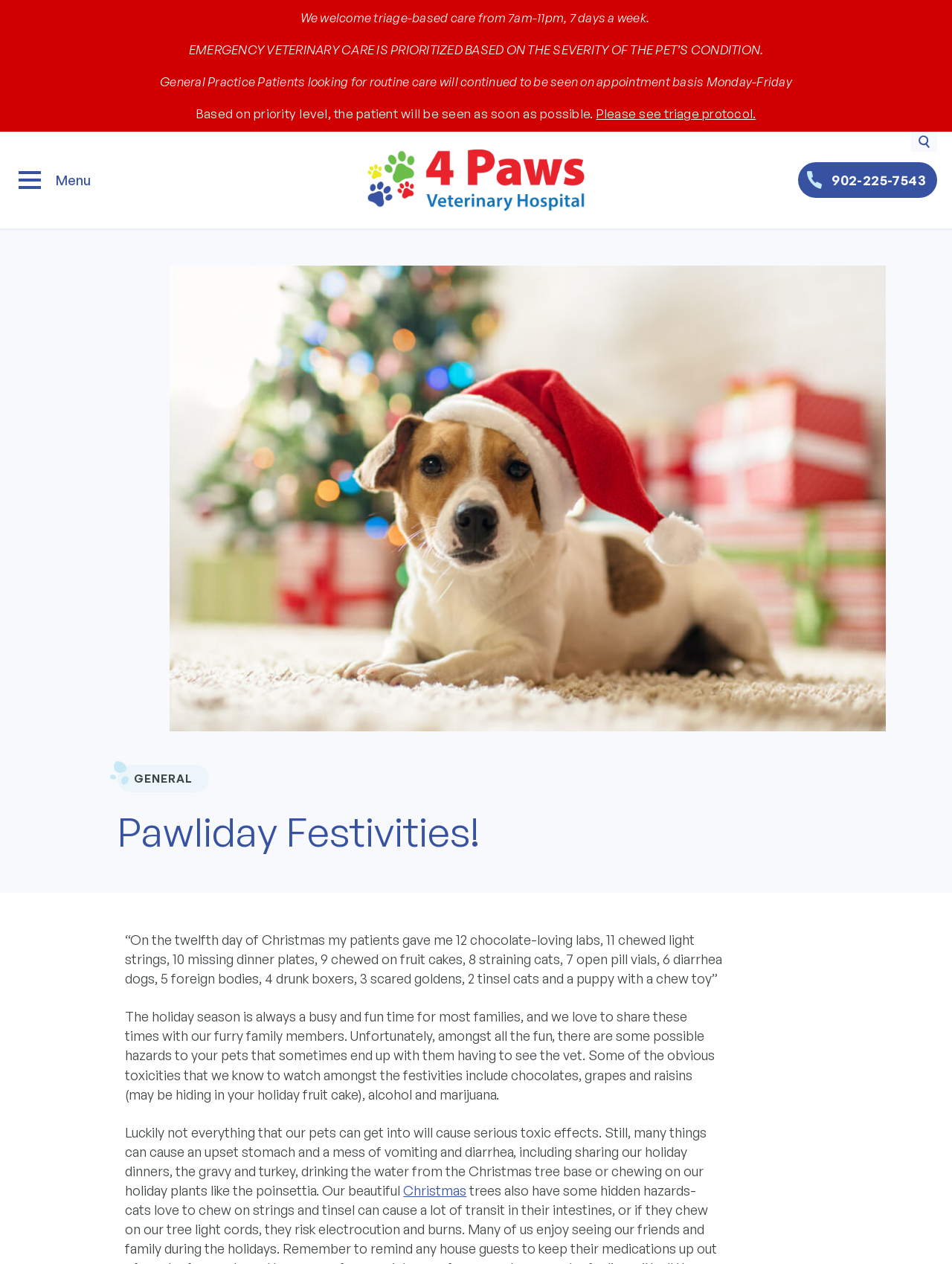What is the potential hazard to pets during the holiday season?
Based on the visual, give a brief answer using one word or a short phrase.

Toxicities and upset stomach